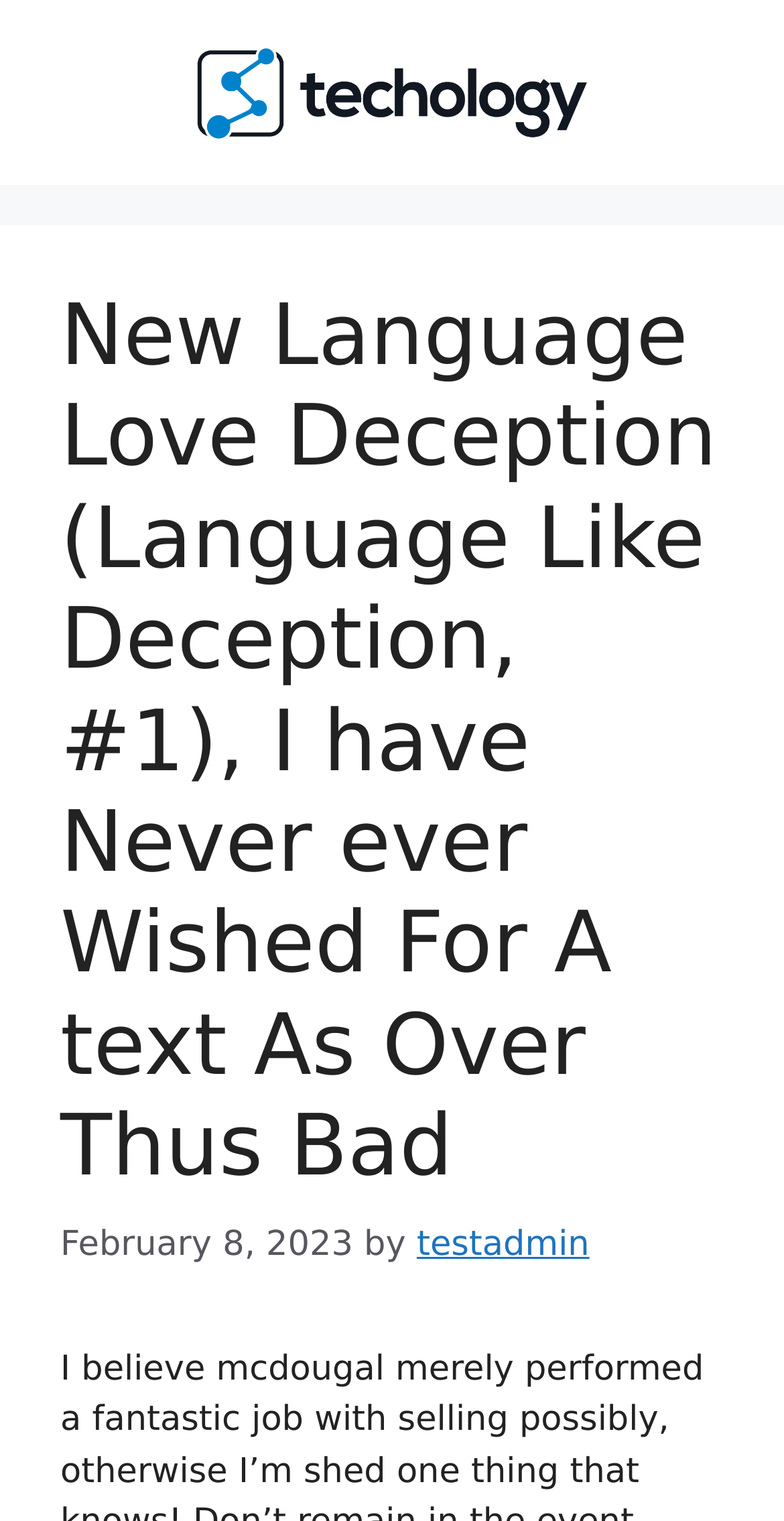Please answer the following query using a single word or phrase: 
Who is the author of the article?

testadmin